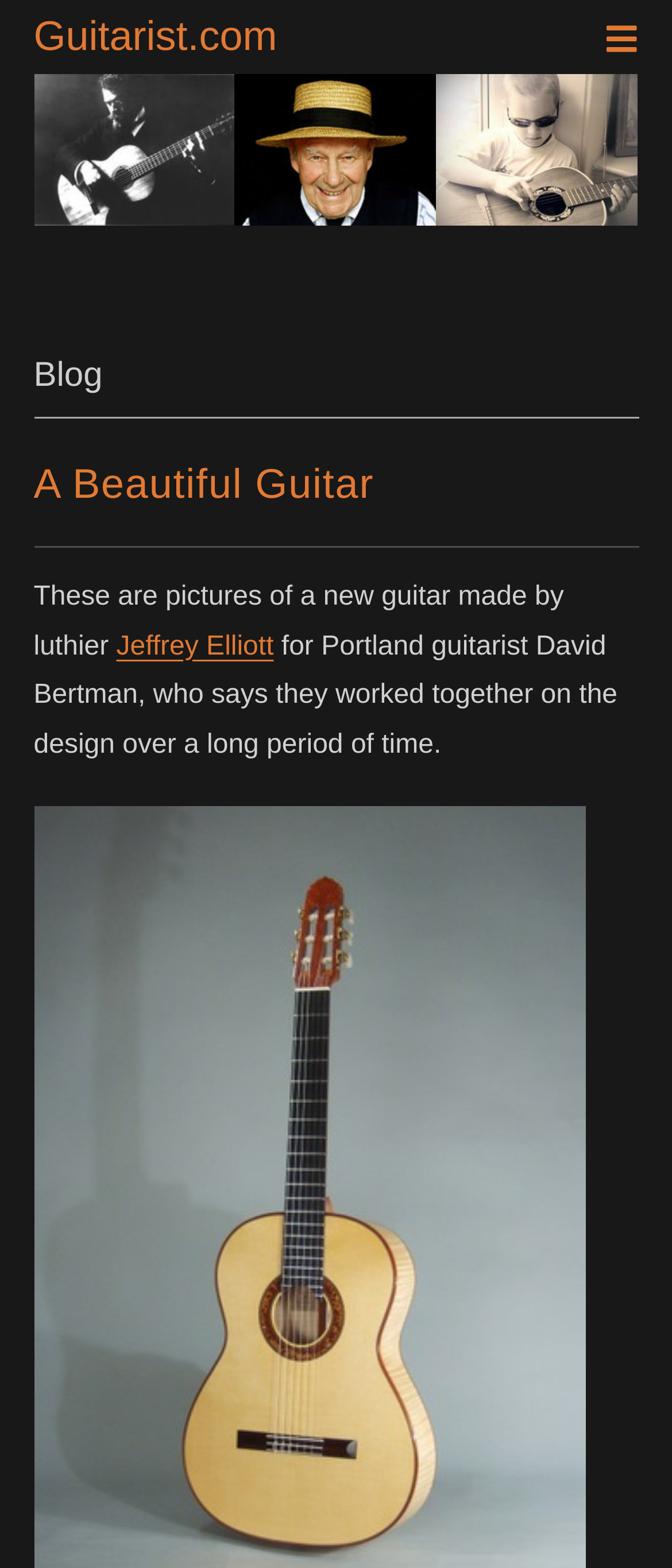Identify the bounding box coordinates for the UI element described as follows: Guitarist.com. Use the format (top-left x, top-left y, bottom-right x, bottom-right y) and ensure all values are floating point numbers between 0 and 1.

[0.05, 0.009, 0.412, 0.038]